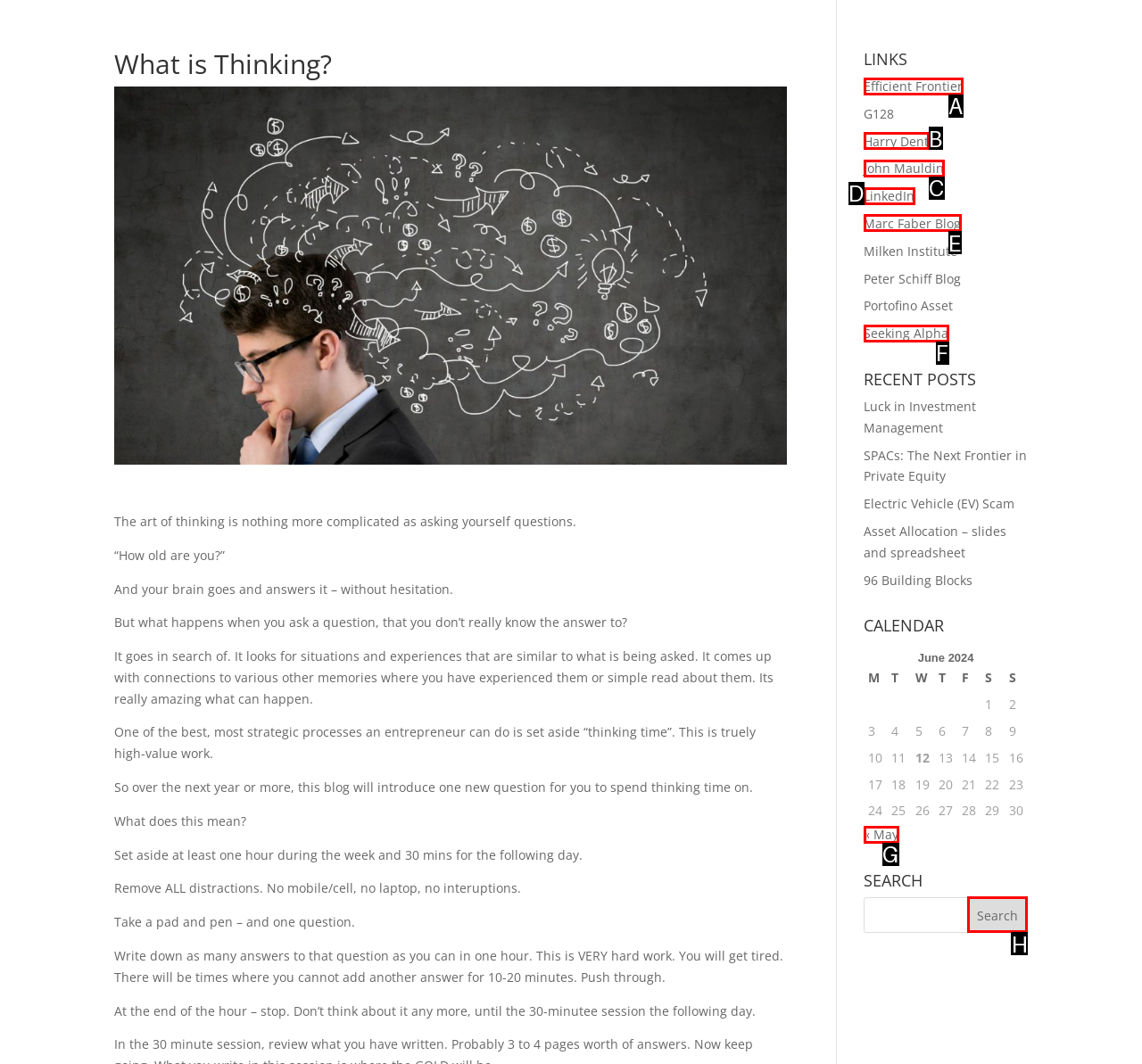Determine the UI element that matches the description: LinkedIn
Answer with the letter from the given choices.

D